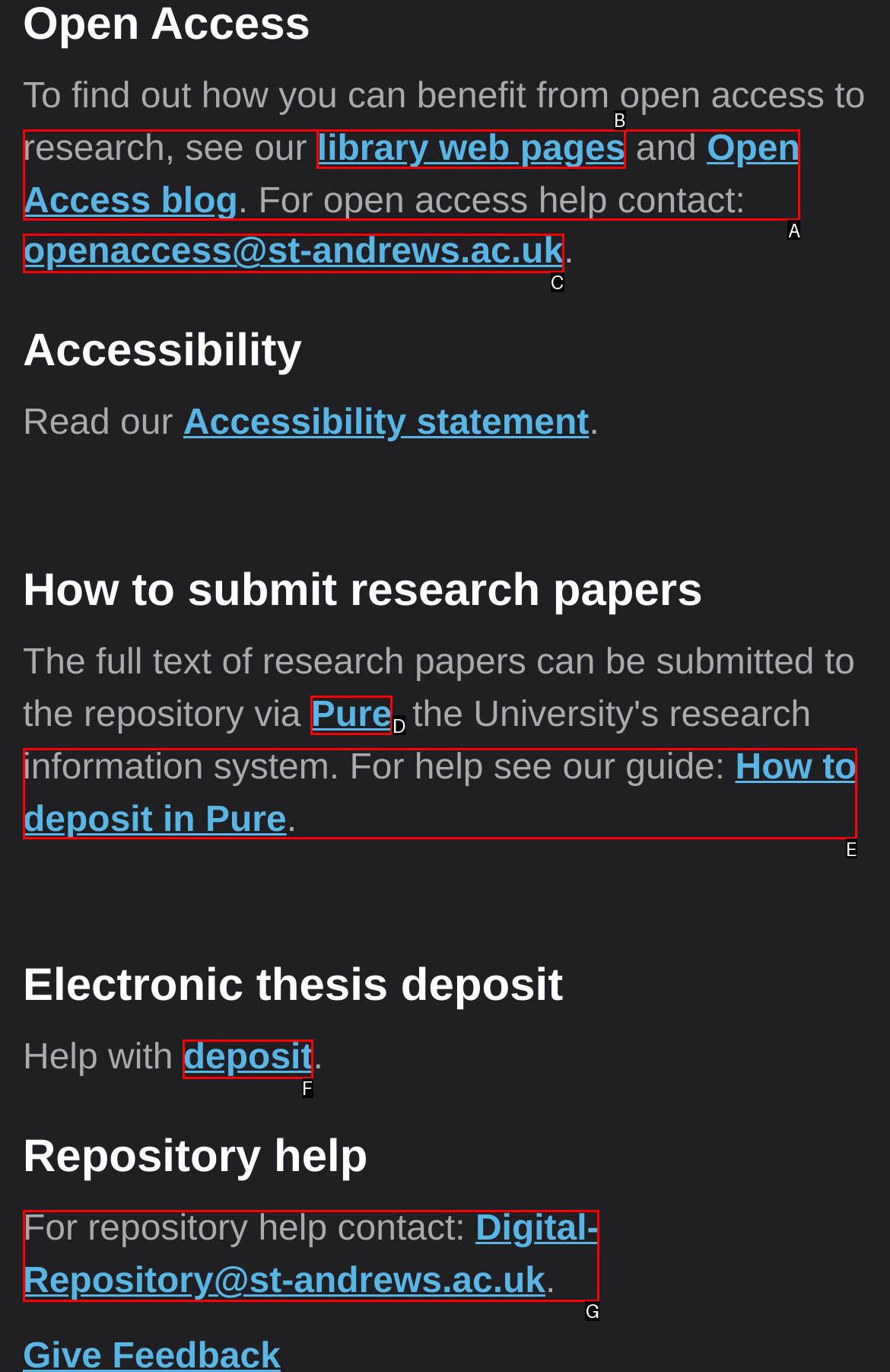Identify the UI element that best fits the description: check the list here
Respond with the letter representing the correct option.

None